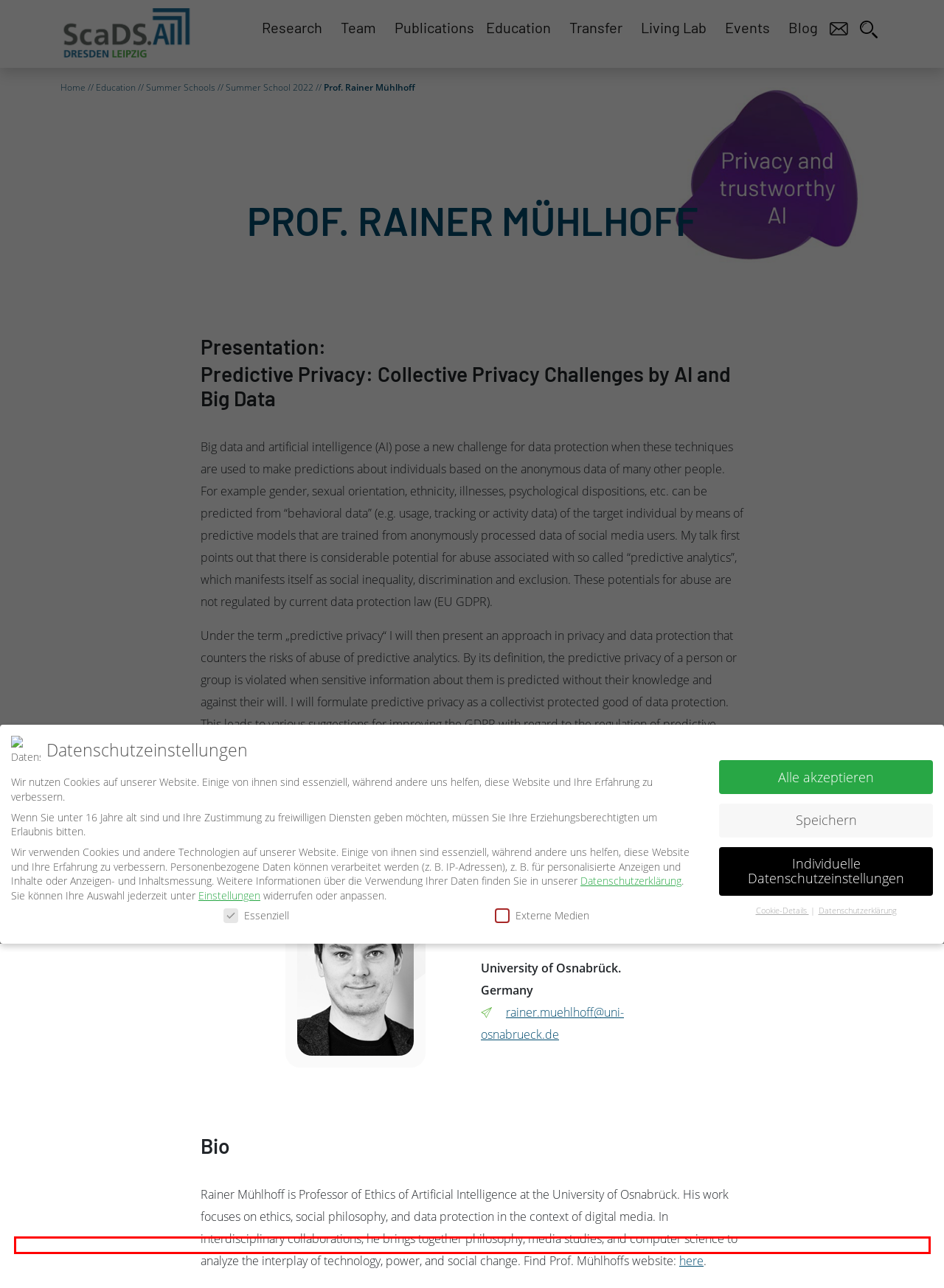In the screenshot of the webpage, find the red bounding box and perform OCR to obtain the text content restricted within this red bounding box.

Inhalte von Videoplattformen und Social-Media-Plattformen werden standardmäßig blockiert. Wenn Cookies von externen Medien akzeptiert werden, bedarf der Zugriff auf diese Inhalte keiner manuellen Einwilligung mehr.